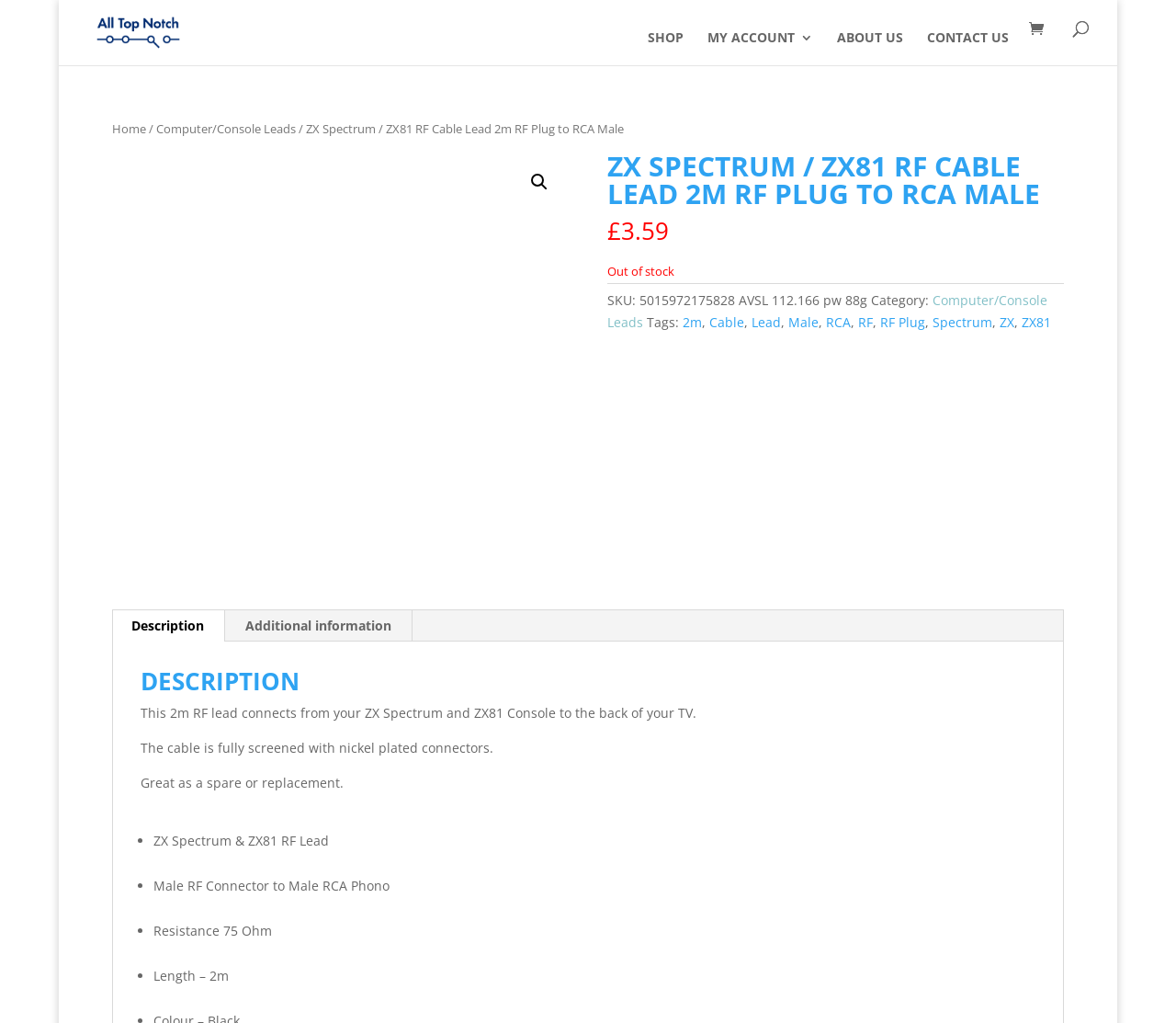Using the webpage screenshot, find the UI element described by Computer/Console Leads. Provide the bounding box coordinates in the format (top-left x, top-left y, bottom-right x, bottom-right y), ensuring all values are floating point numbers between 0 and 1.

[0.516, 0.285, 0.89, 0.323]